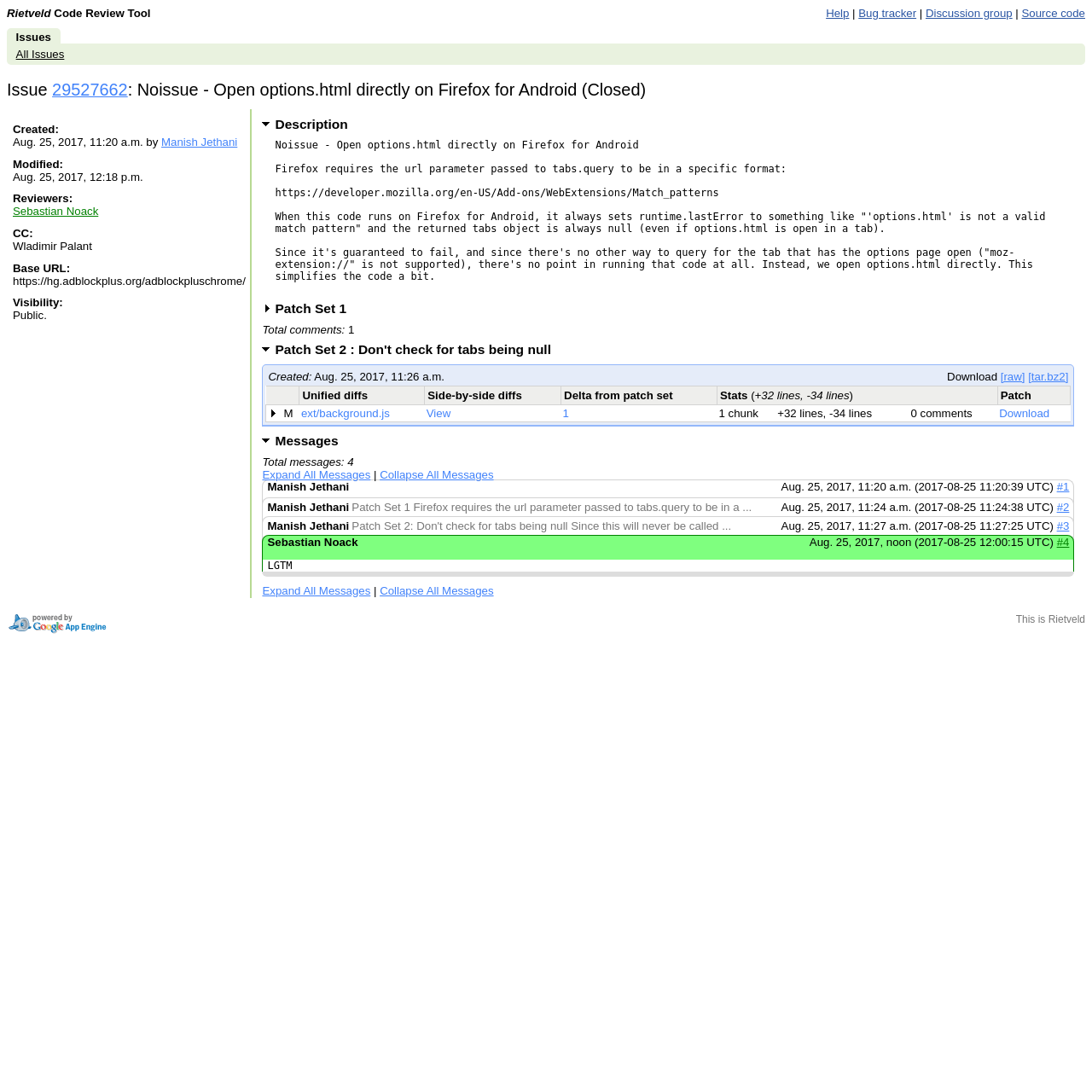Write a detailed summary of the webpage, including text, images, and layout.

This webpage is a code review page for a specific issue, Issue 29527662, titled "Noissue - Open options.html directly on Firefox for Android". At the top, there is a header section with links to "Help", "Bug tracker", "Discussion group", and "Source code". Below this, there is a heading that displays the issue title and its status, "Closed".

The main content of the page is divided into two sections. The first section displays information about the issue, including the creation and modification dates, the reviewer, and the base URL. The second section is a table that lists the patch sets, with columns for the patch set number, unified diffs, side-by-side diffs, delta from patch set, stats, and patch.

Below the table, there is a section that displays the description of the issue, which is a lengthy text that explains the problem and the solution. This section also includes links to "Patch Set 1" and "Patch Set 2".

Further down, there is a section that lists the messages related to this issue, with a total of 4 messages. Each message includes the sender, date, and time, as well as a link to expand or collapse the message.

Throughout the page, there are various links and buttons that allow users to navigate to different parts of the page or to perform actions such as downloading patches or viewing diffs.